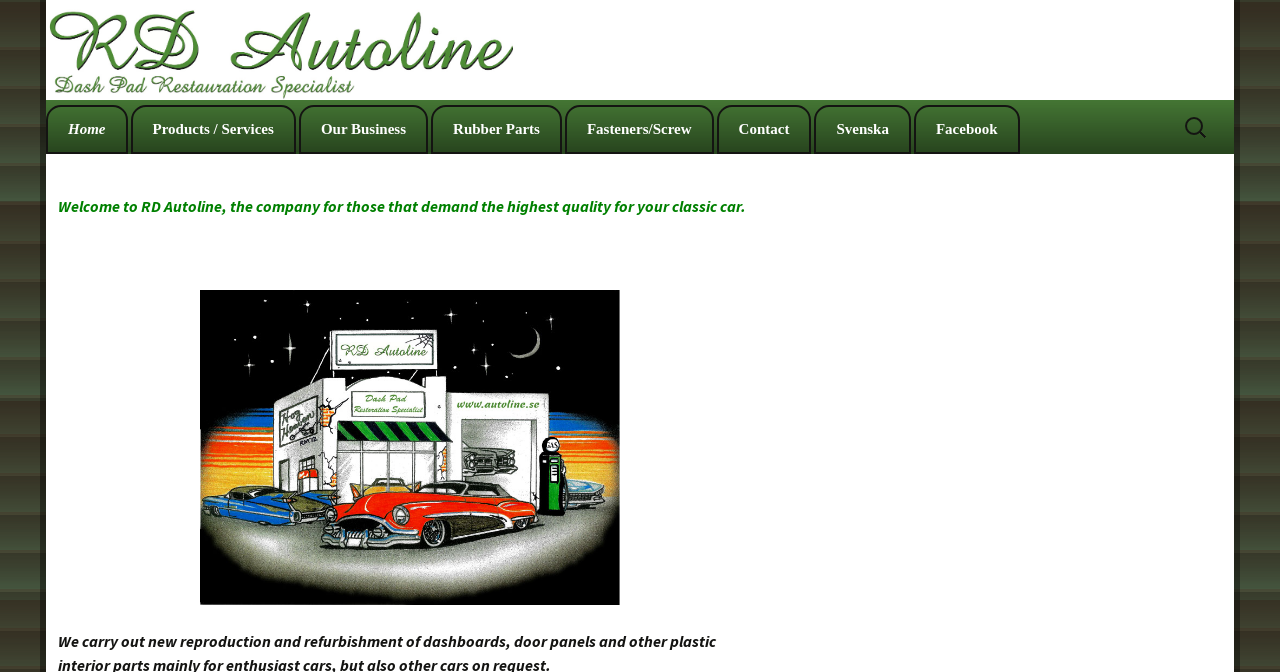Please determine the bounding box coordinates of the element's region to click in order to carry out the following instruction: "Click on the 'Home' link". The coordinates should be four float numbers between 0 and 1, i.e., [left, top, right, bottom].

[0.038, 0.159, 0.098, 0.226]